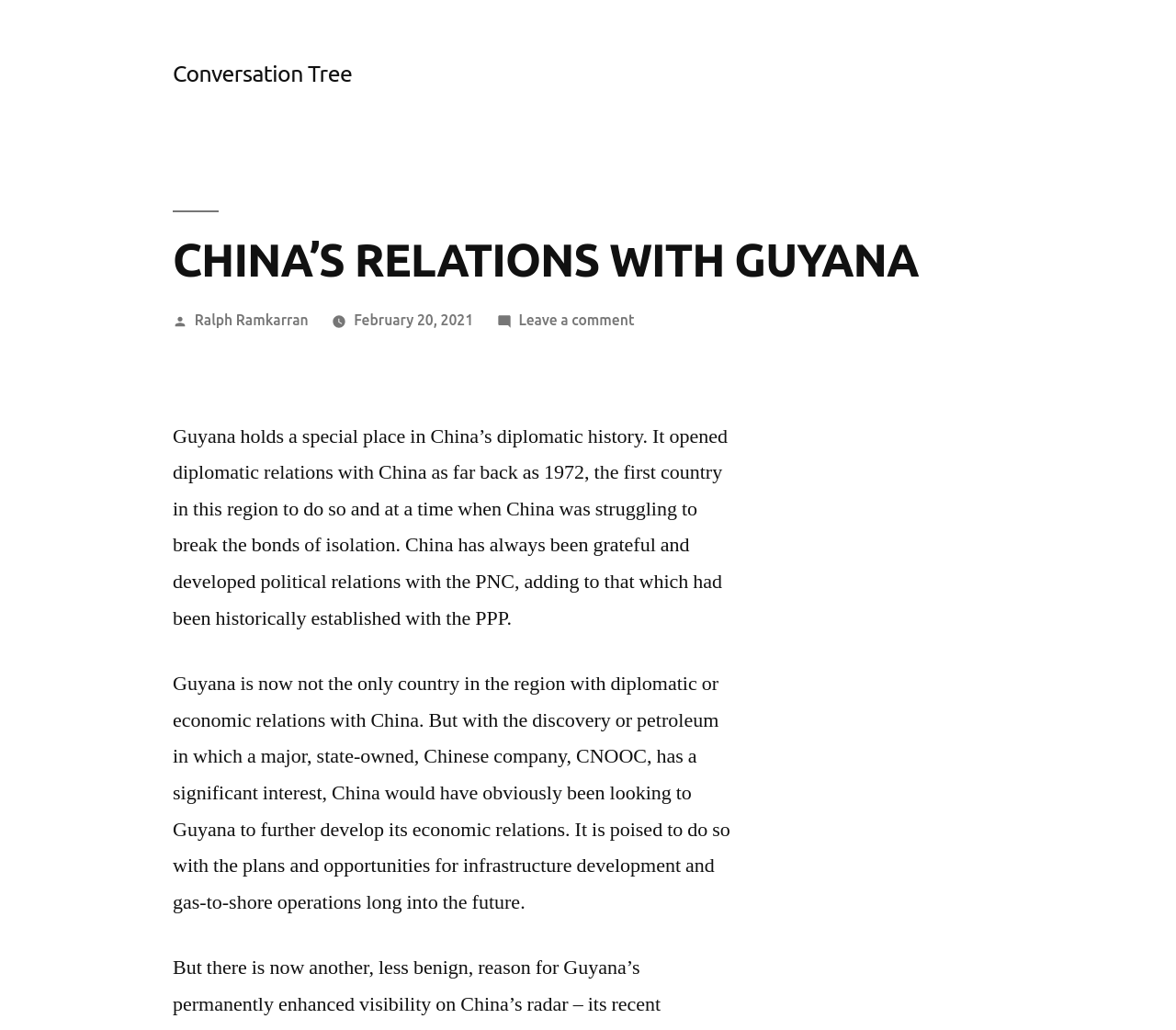What is CNOOC?
Please use the image to provide a one-word or short phrase answer.

A major, state-owned, Chinese company